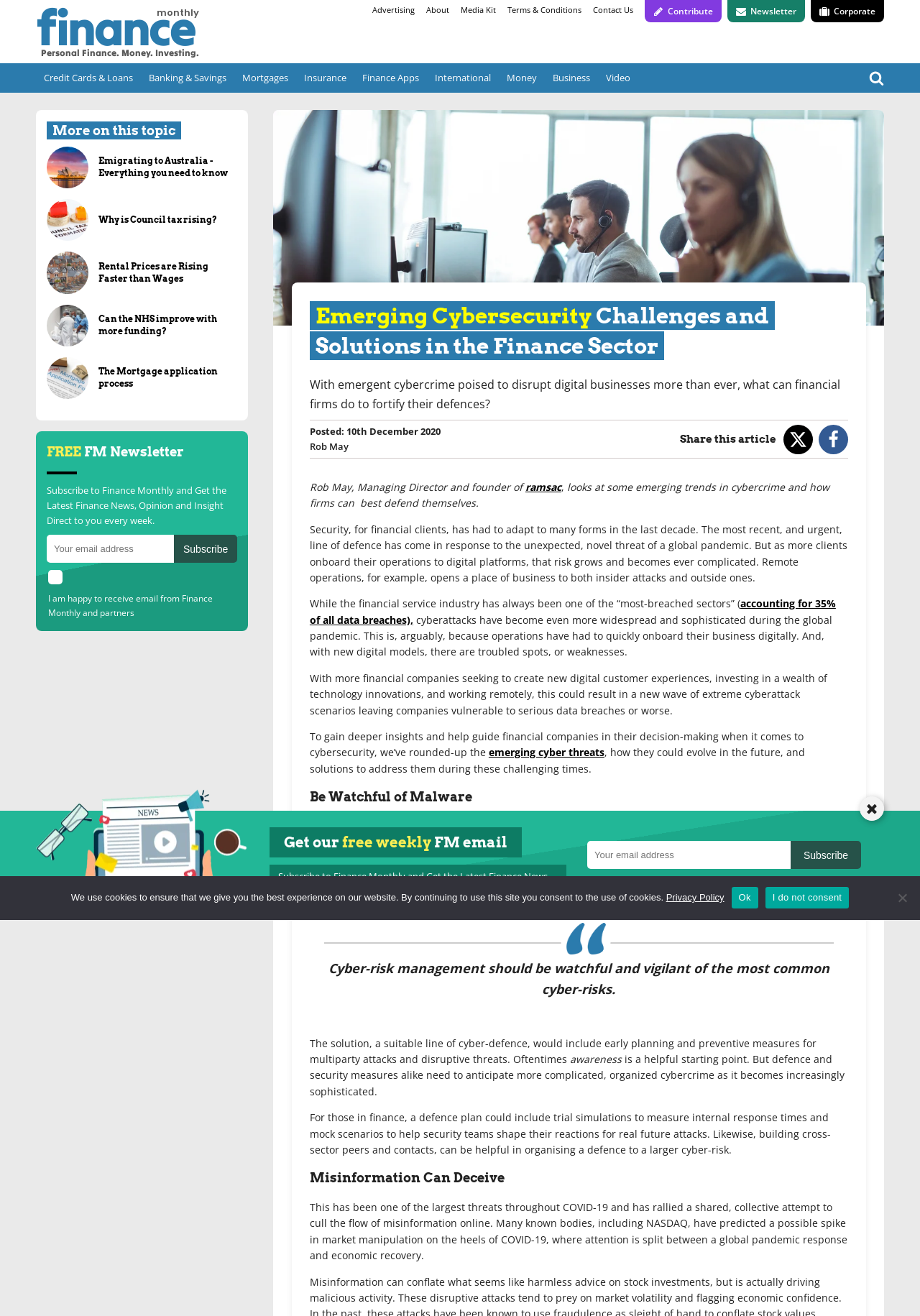What is the date of the article?
Could you give a comprehensive explanation in response to this question?

I found the answer by looking at the publication date of the article, which is located near the top of the webpage and is displayed as 'Posted: 10th December 2020'.